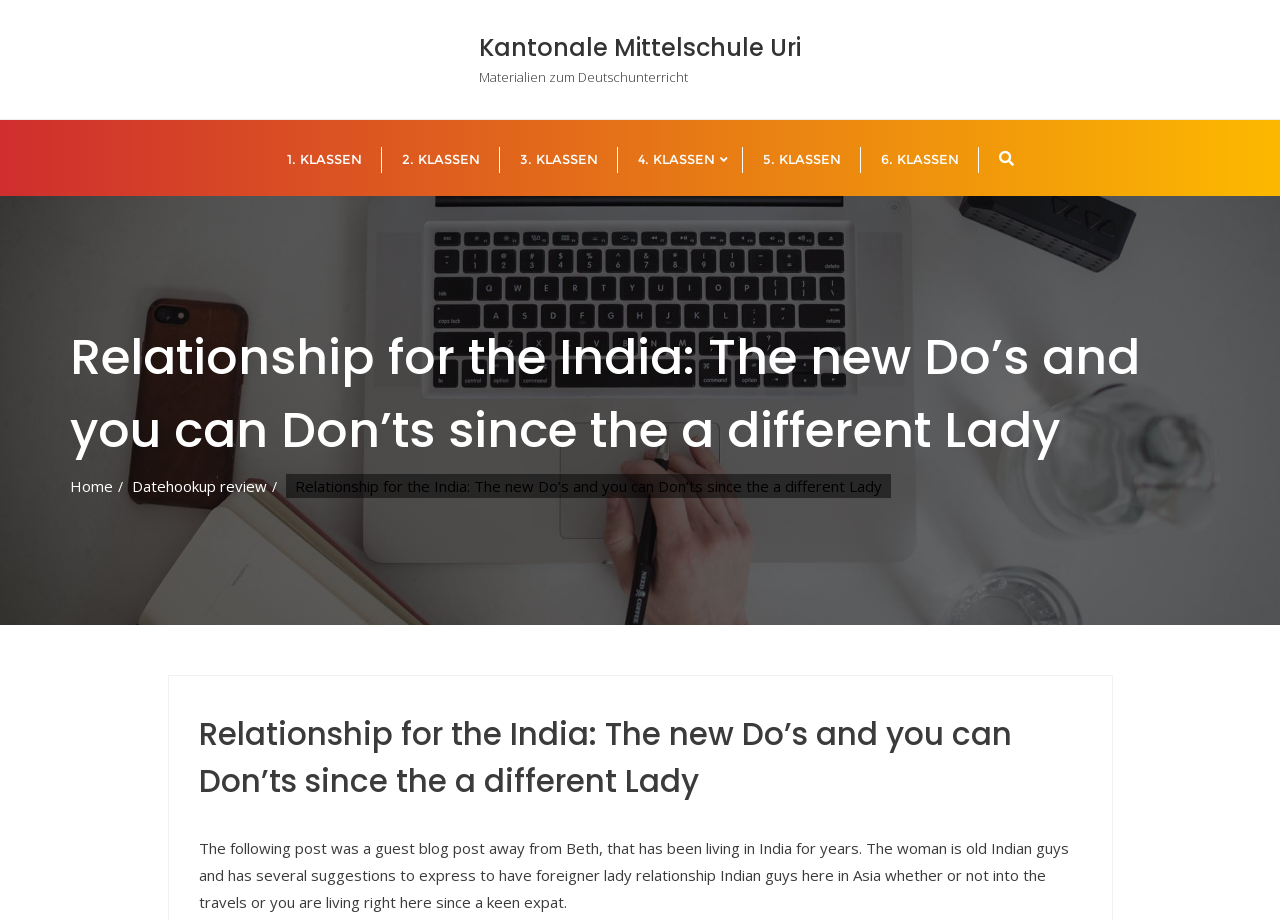Please answer the following question using a single word or phrase: 
What is the text of the second heading?

Relationship for the India: The new Do’s and you can Don’ts since the a different Lady